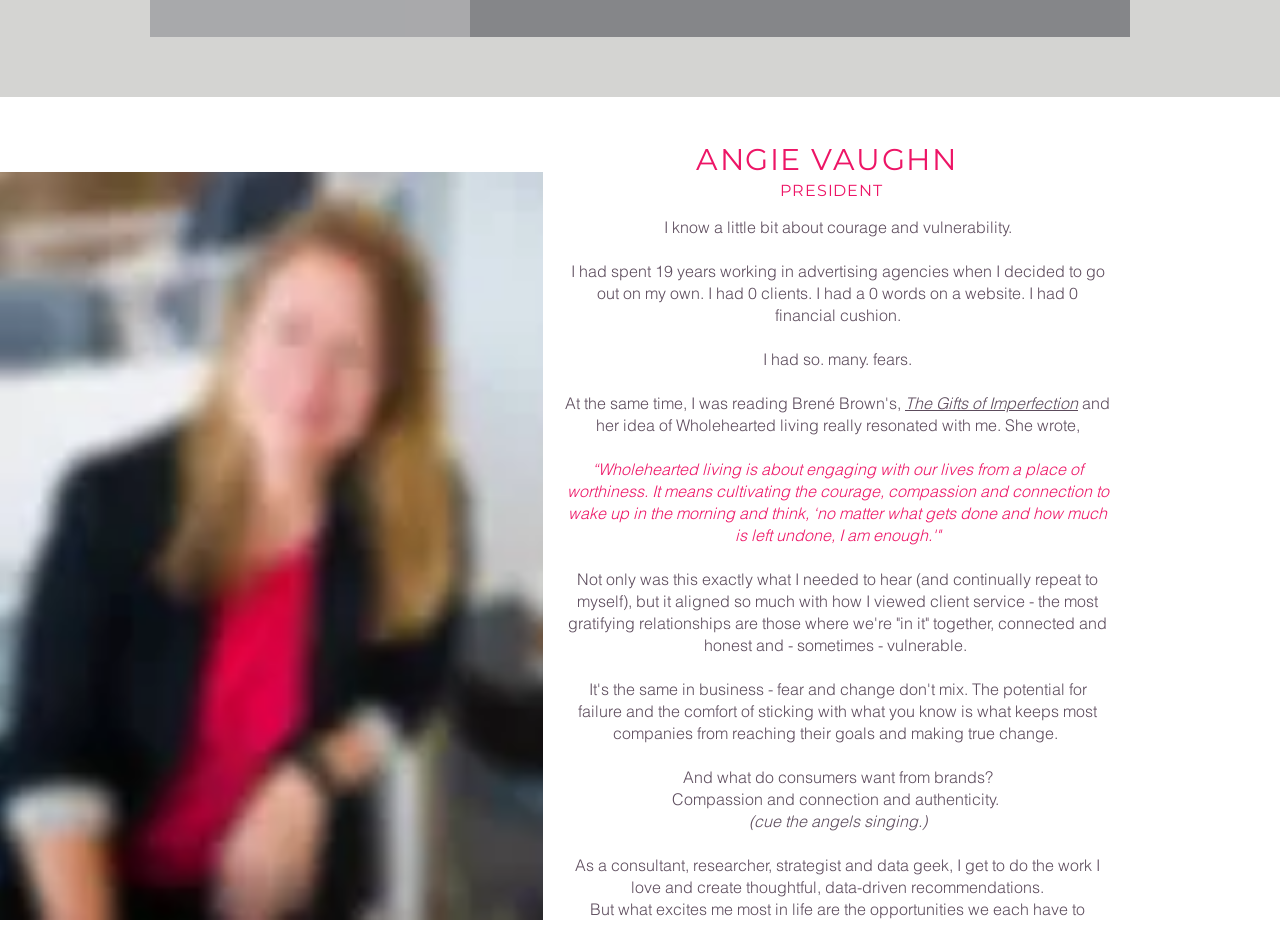Answer the question in a single word or phrase:
Who is the author of the webpage?

ANGIE VAUGHN